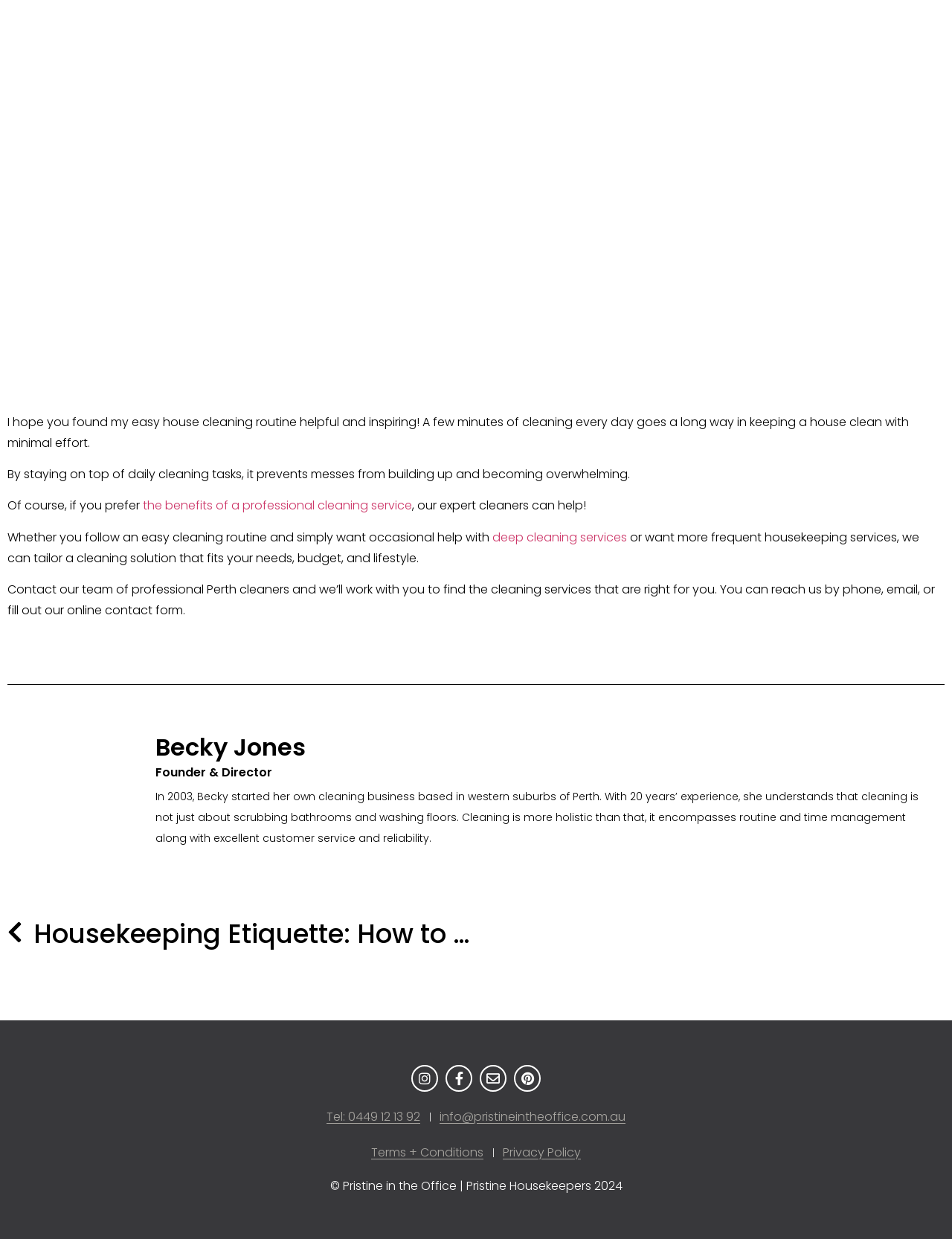Determine the bounding box coordinates of the clickable region to follow the instruction: "Check the previous article on Housekeeping Etiquette".

[0.008, 0.738, 0.5, 0.77]